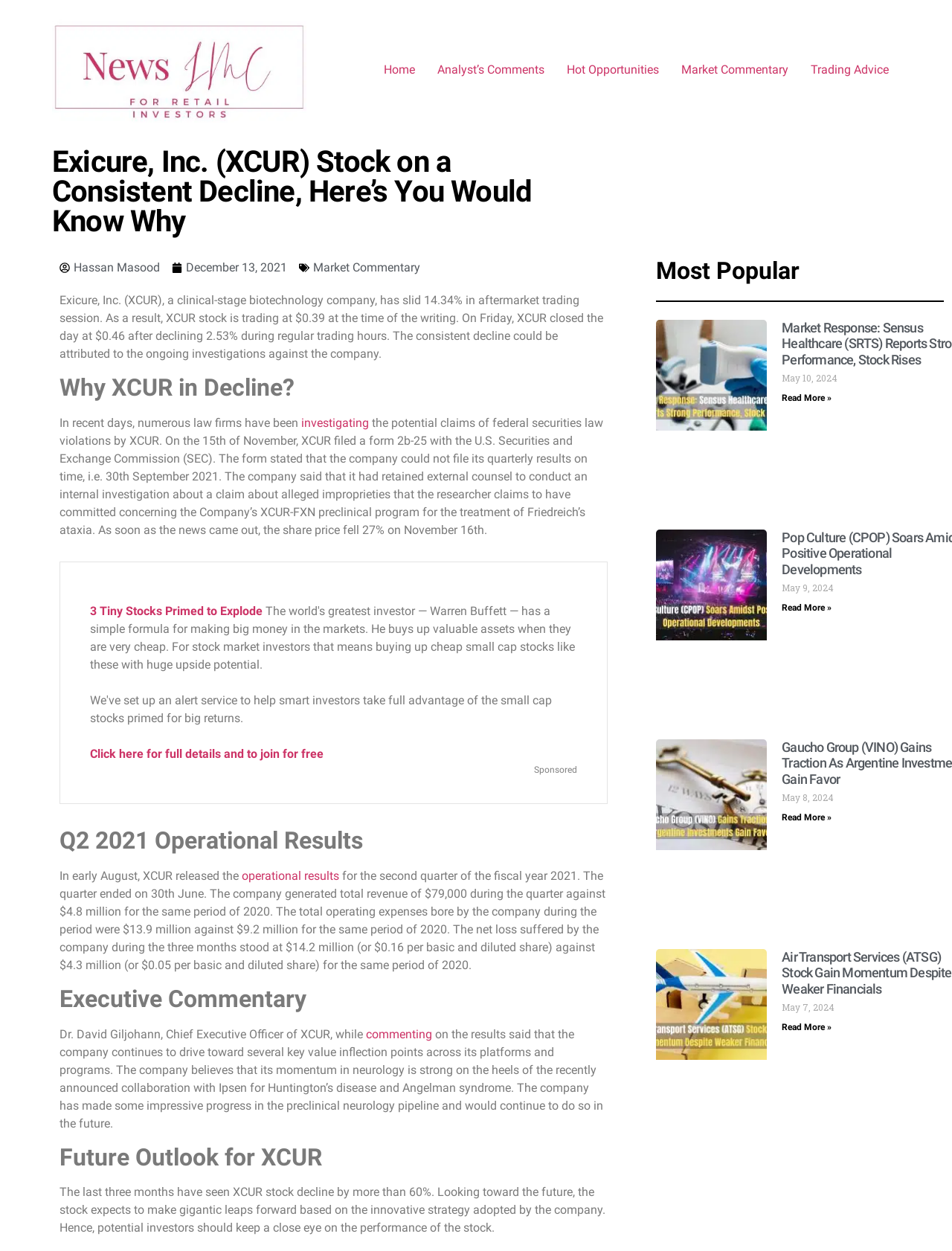What is the total revenue generated by XCUR in Q2 2021?
Answer the question with detailed information derived from the image.

According to the operational results mentioned in the article, XCUR generated a total revenue of $79,000 during the second quarter of the fiscal year 2021.